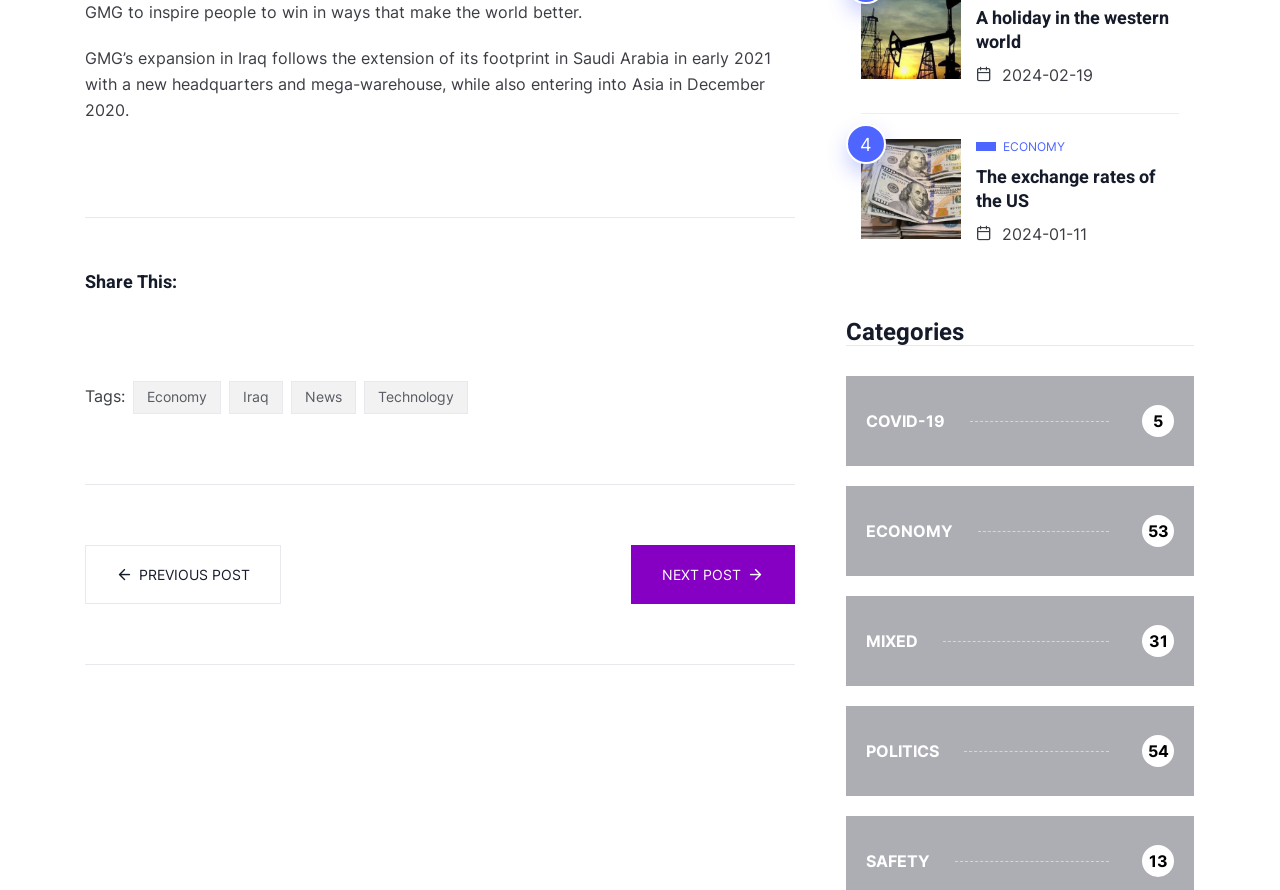Please identify the bounding box coordinates of the element's region that needs to be clicked to fulfill the following instruction: "Click on the 'NEXT POST' button". The bounding box coordinates should consist of four float numbers between 0 and 1, i.e., [left, top, right, bottom].

[0.493, 0.612, 0.621, 0.678]